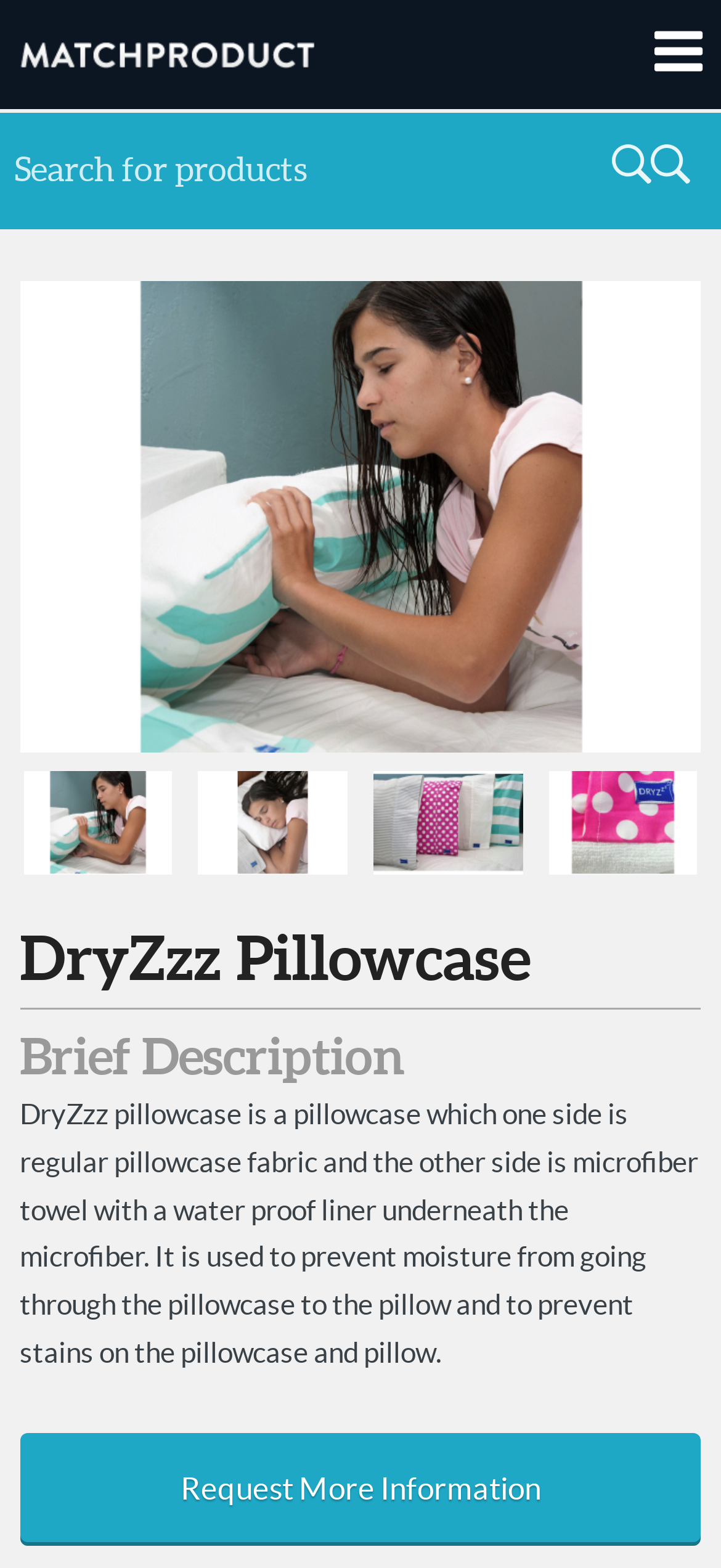Convey a detailed summary of the webpage, mentioning all key elements.

The webpage appears to be a product listing page on a marketplace platform called MatchProduct. At the top, there is a heading with the title "List Fully Developed Inventions Free - MatchProduct | Invention Home" and a logo image. Below the title, there is a search bar with a label "Search for products".

On the left side of the page, there are four navigation links, evenly spaced and aligned vertically. These links are likely categories or filters for the products listed on the page.

The main content of the page is a product listing, which starts with a heading "DryZzz Pillowcase". Below the product title, there is a subheading "Brief Description" followed by a detailed description of the product. The description explains the features and benefits of the DryZzz pillowcase, including its waterproof liner and microfiber towel material.

At the bottom of the product listing, there is a call-to-action link "Request More Information" that allows users to inquire about the product. Overall, the page has a simple and clean layout, with clear headings and concise text that makes it easy to navigate and understand the product information.